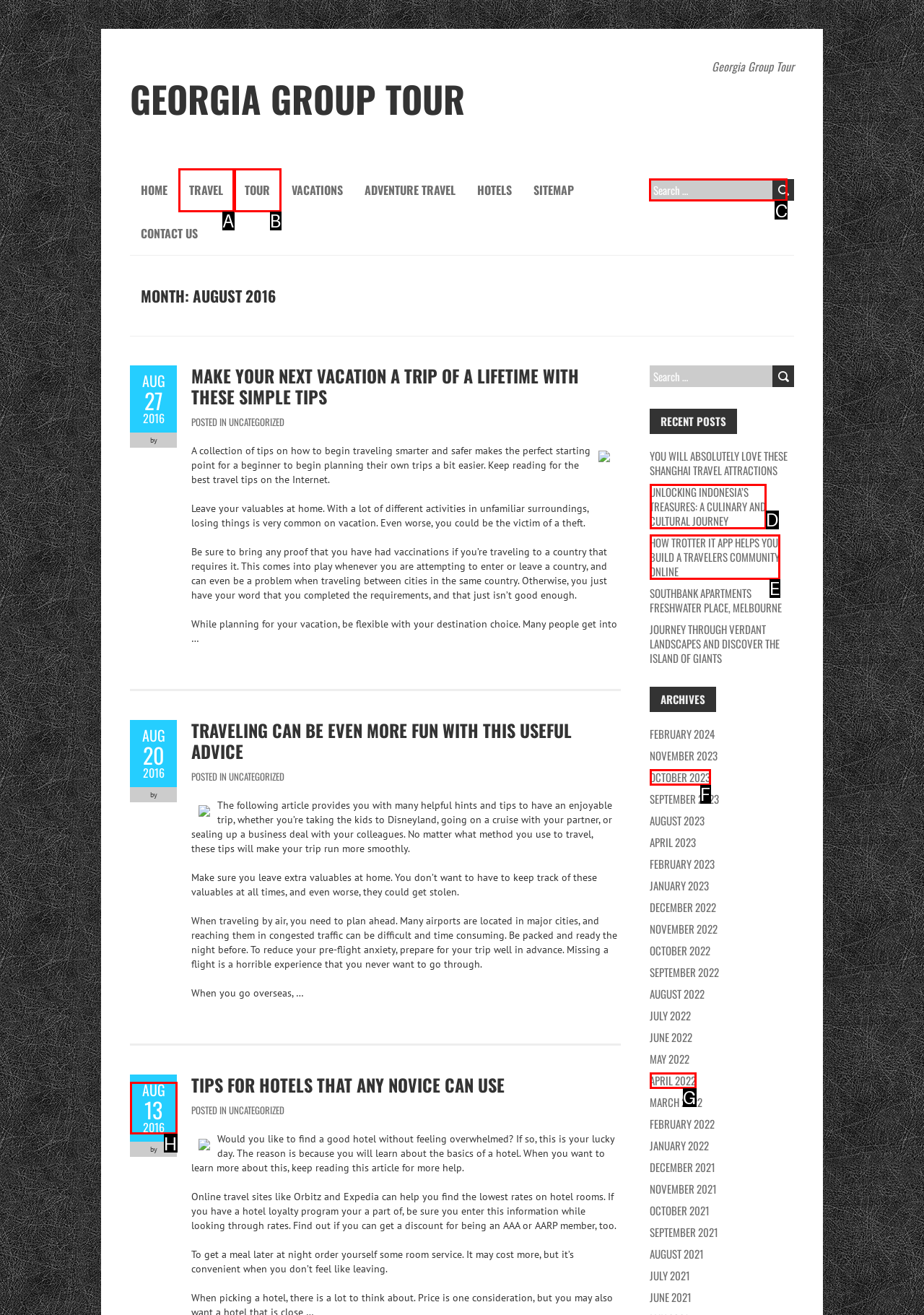Which letter corresponds to the correct option to complete the task: Search for travel tips?
Answer with the letter of the chosen UI element.

C